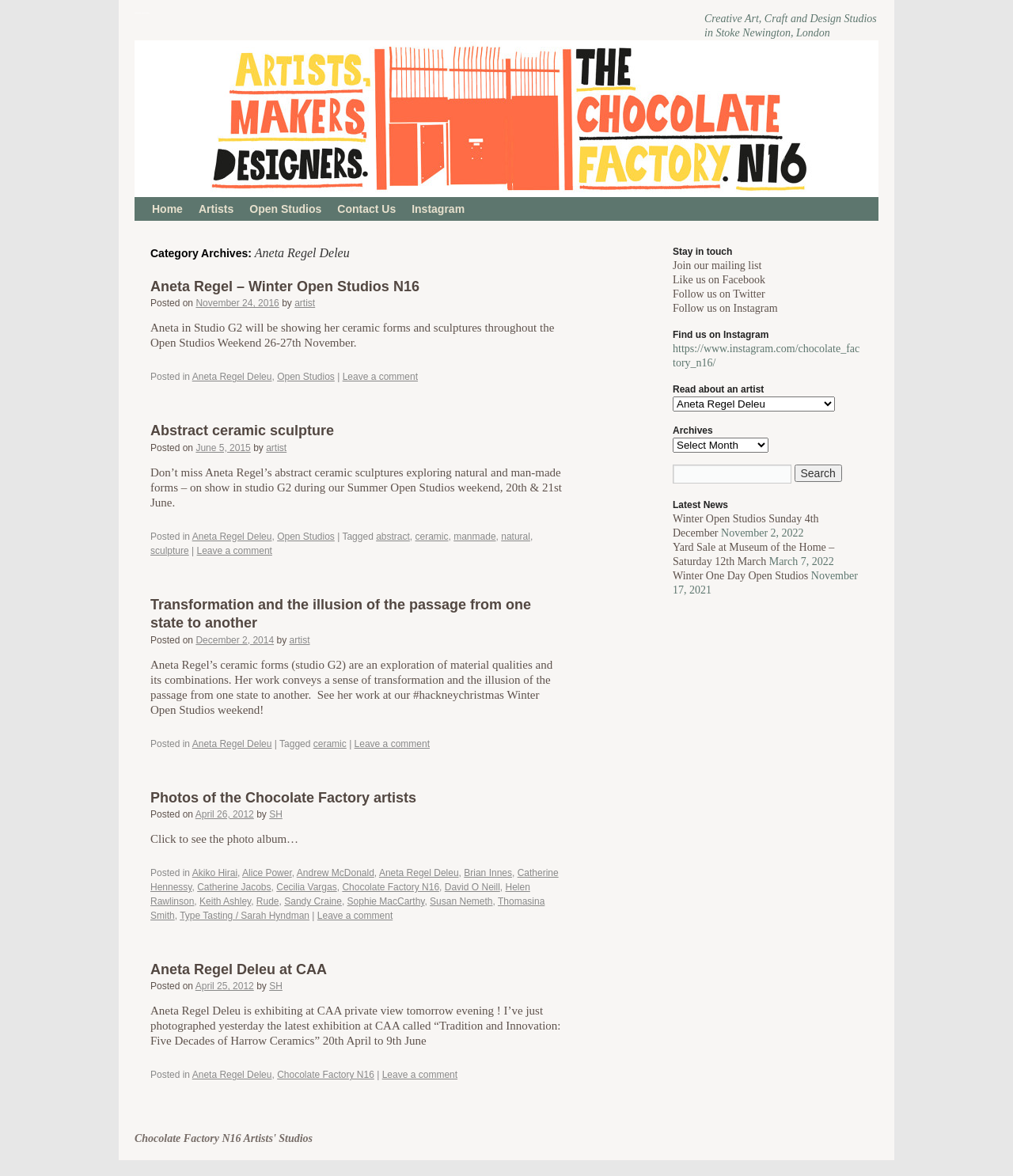Use the information in the screenshot to answer the question comprehensively: How many links are there in the main section?

I counted the number of links within the main section, which starts from the 'Category Archives: Aneta Regel Deleu' heading and ends at the 'Photos of the Chocolate Factory artists' heading. There are 15 links in total.